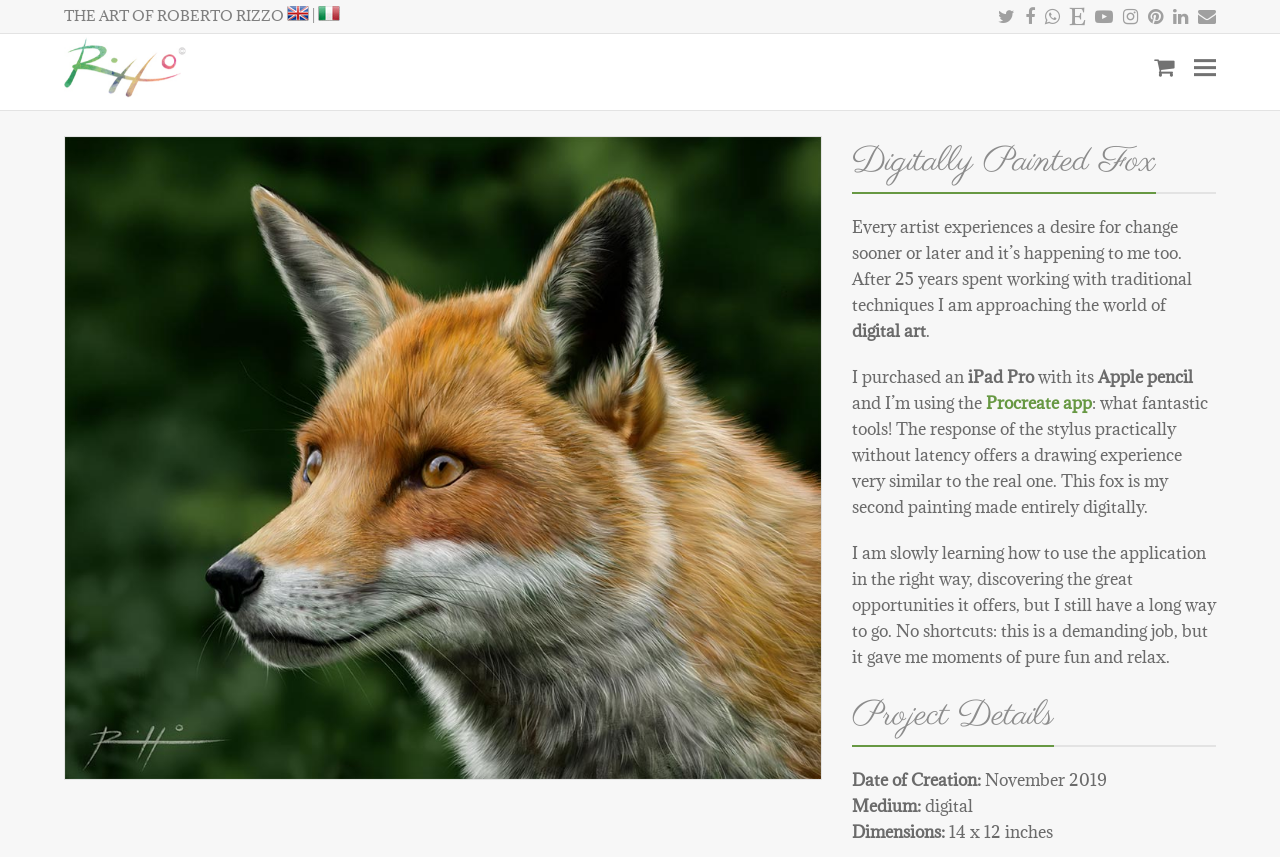Locate the bounding box of the UI element defined by this description: "alt="Roberto Rizzo Website"". The coordinates should be given as four float numbers between 0 and 1, formatted as [left, top, right, bottom].

[0.05, 0.064, 0.146, 0.09]